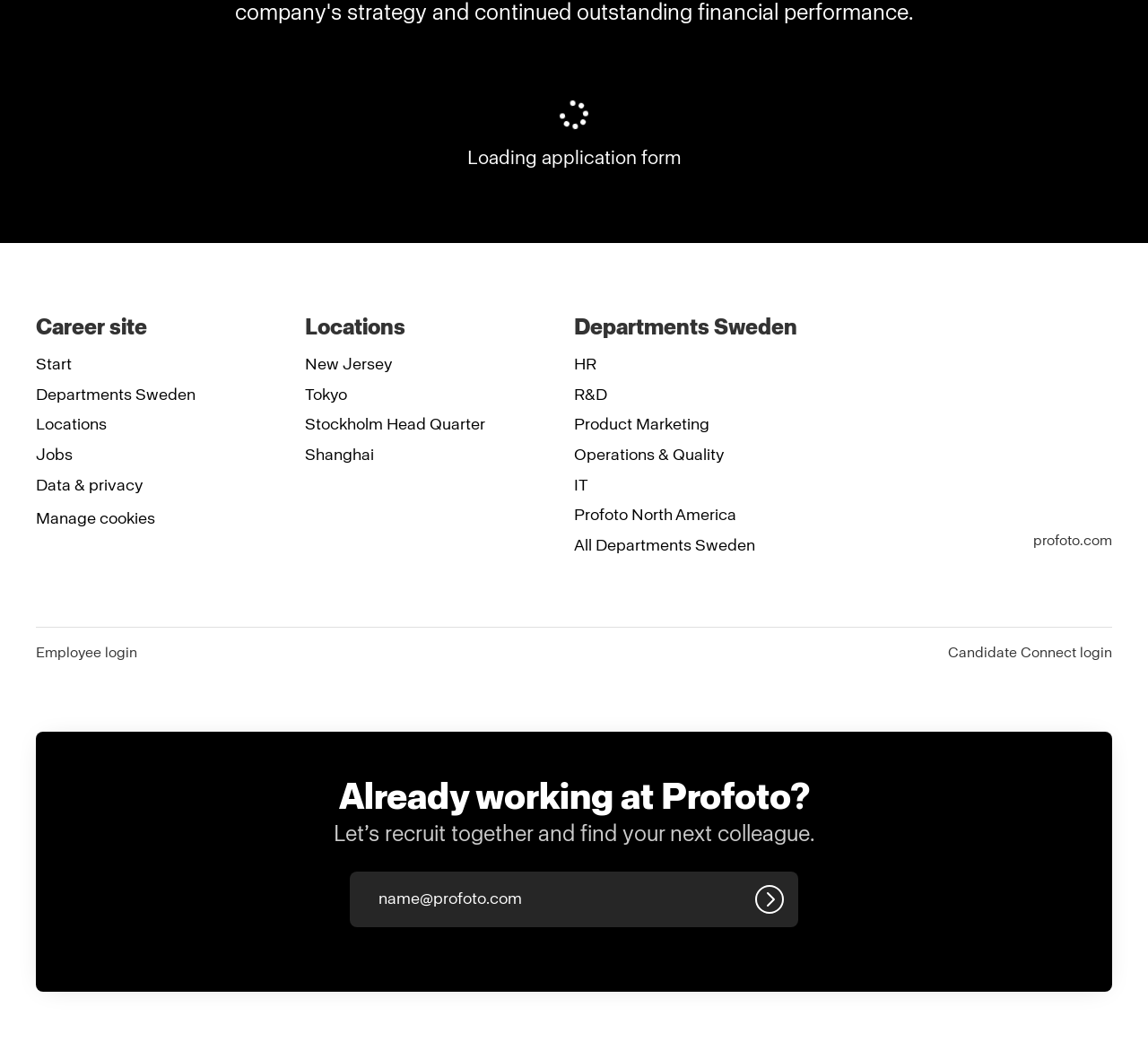Identify the bounding box coordinates of the clickable region required to complete the instruction: "Click on the 'Log in' button". The coordinates should be given as four float numbers within the range of 0 and 1, i.e., [left, top, right, bottom].

[0.652, 0.829, 0.689, 0.87]